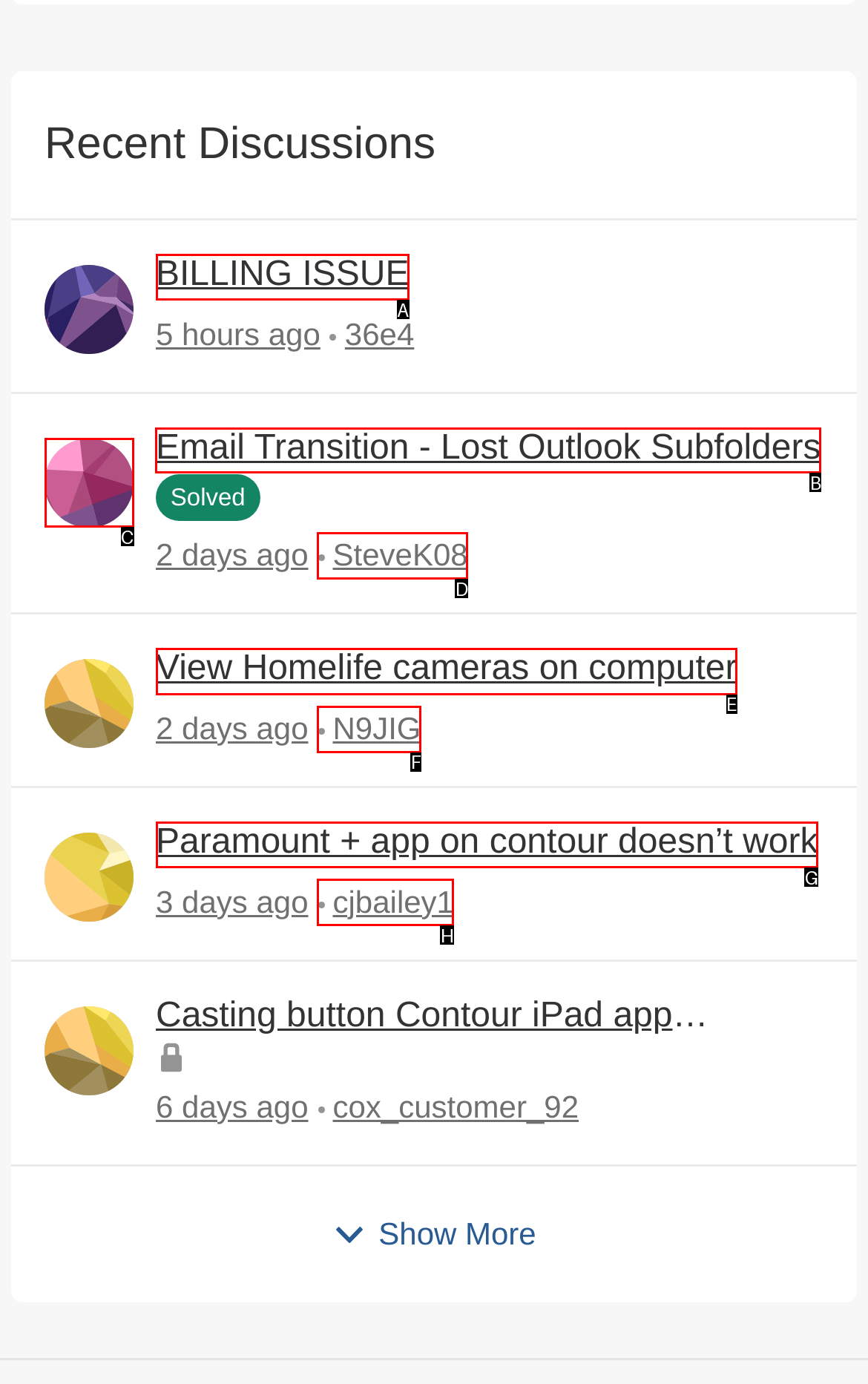Choose the UI element to click on to achieve this task: View discussion about Email Transition - Lost Outlook Subfolders. Reply with the letter representing the selected element.

B